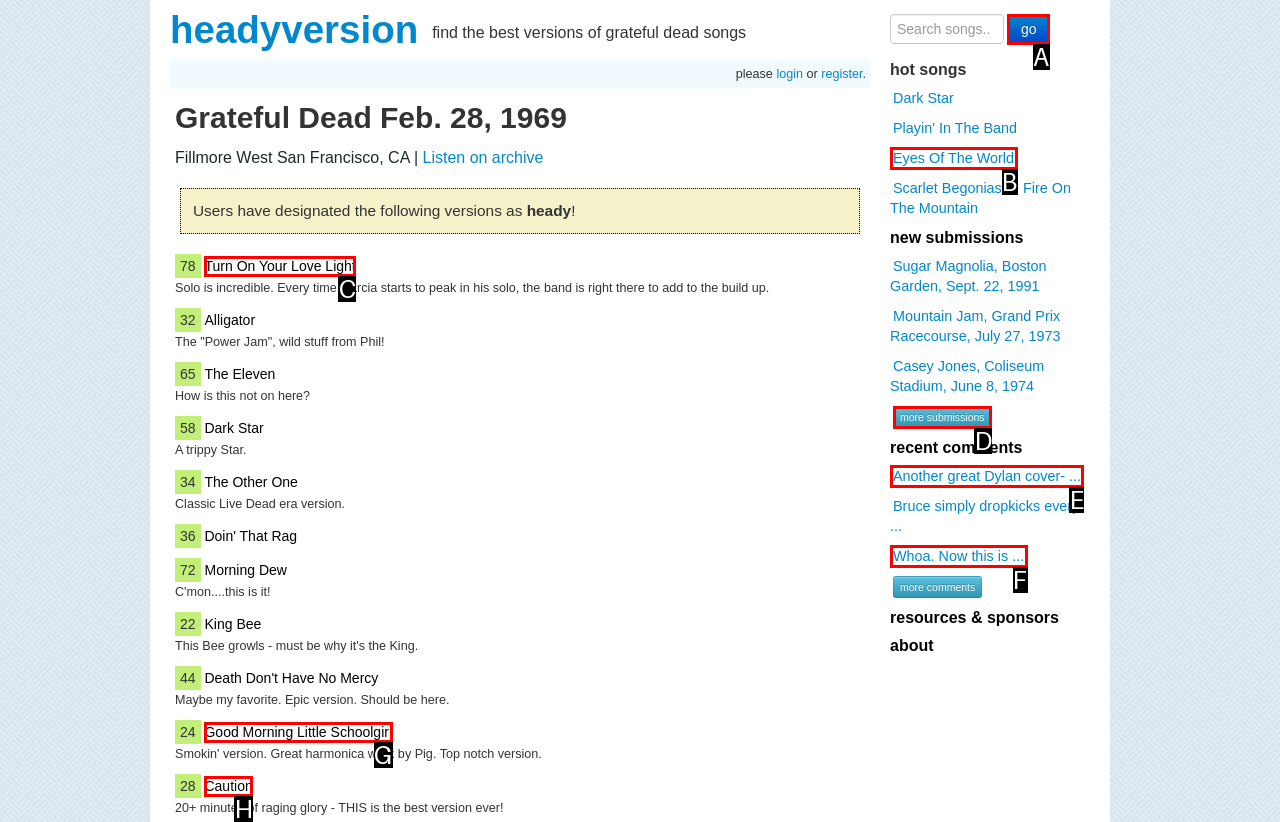Given the description: Good Morning Little Schoolgirl, identify the corresponding option. Answer with the letter of the appropriate option directly.

G